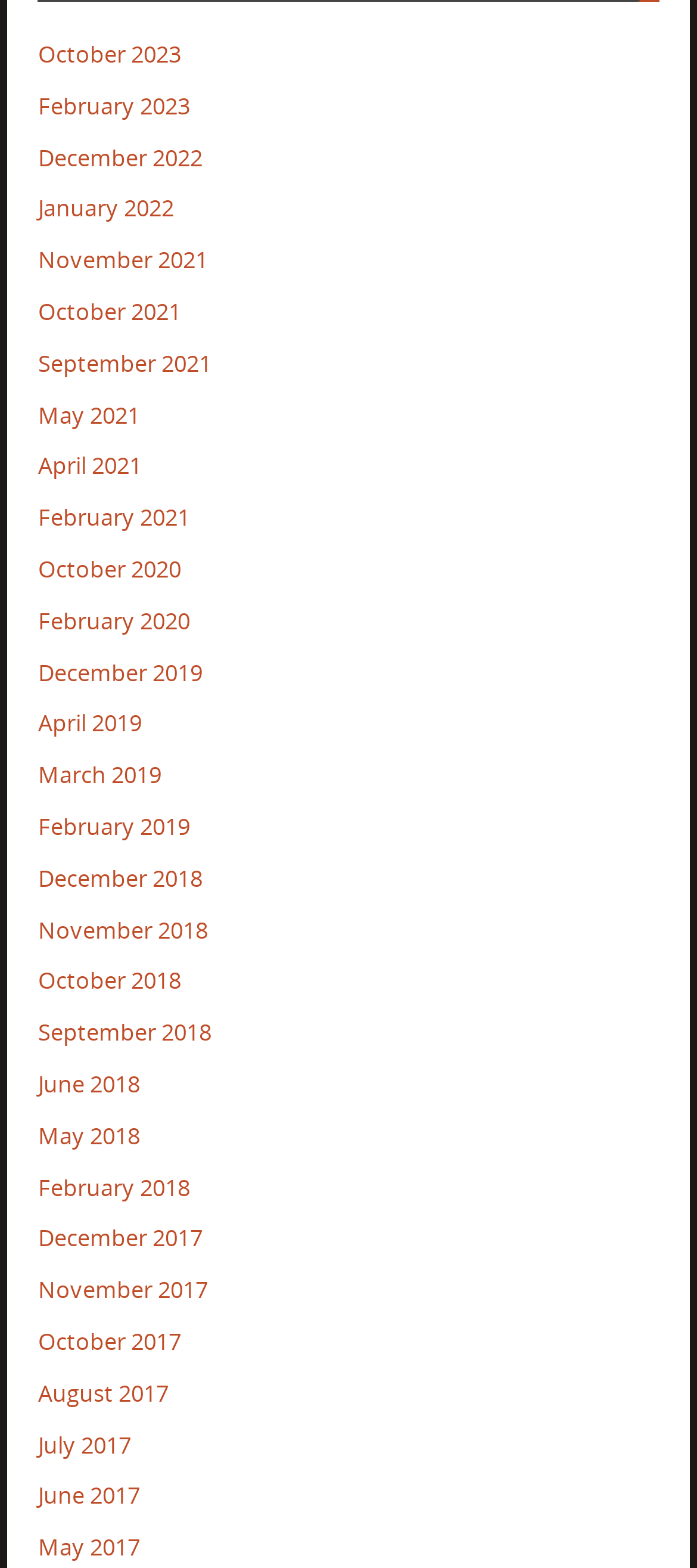Respond to the following query with just one word or a short phrase: 
What is the earliest month listed?

May 2017